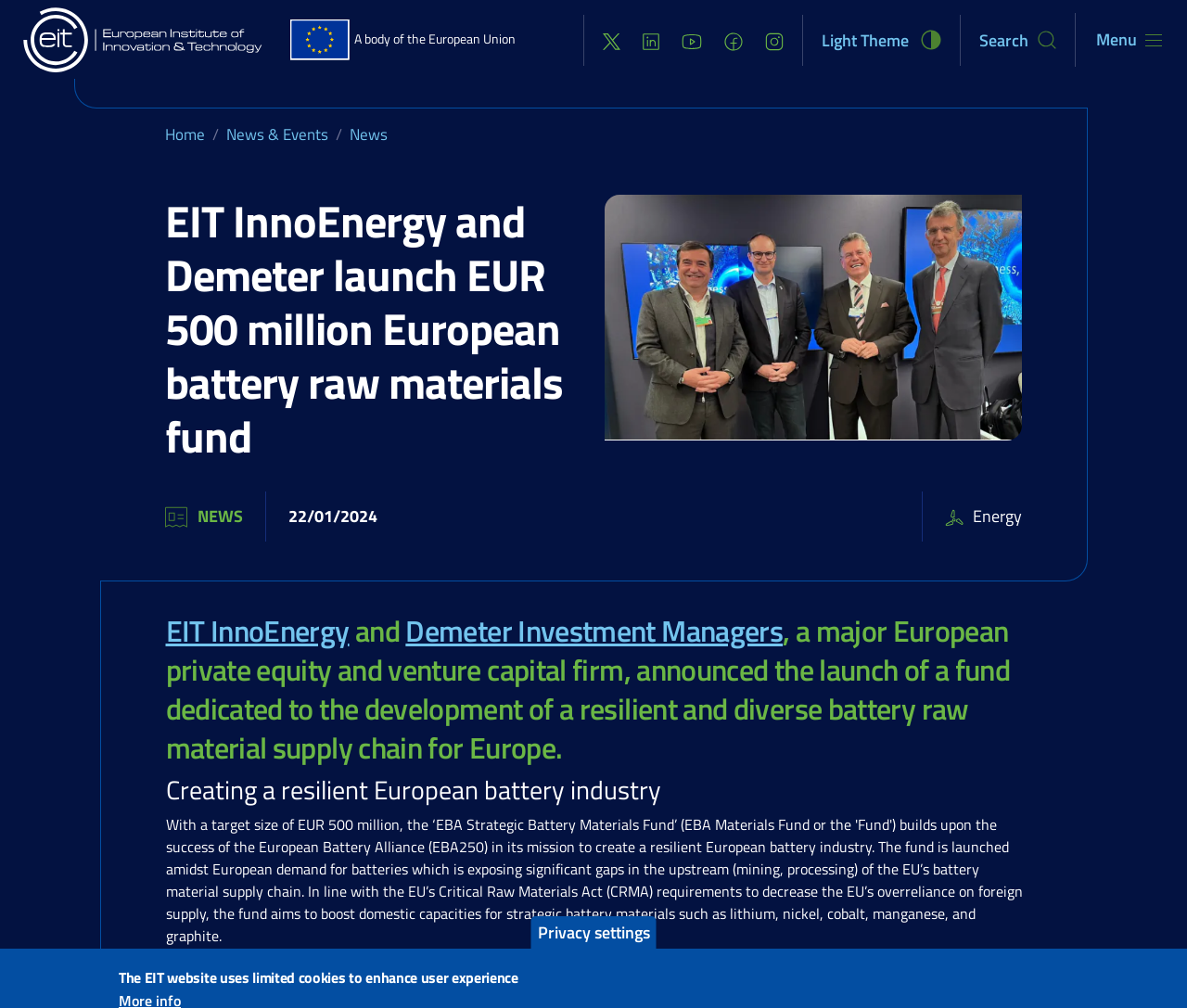Show the bounding box coordinates of the element that should be clicked to complete the task: "Toggle navigation".

[0.922, 0.026, 0.98, 0.053]